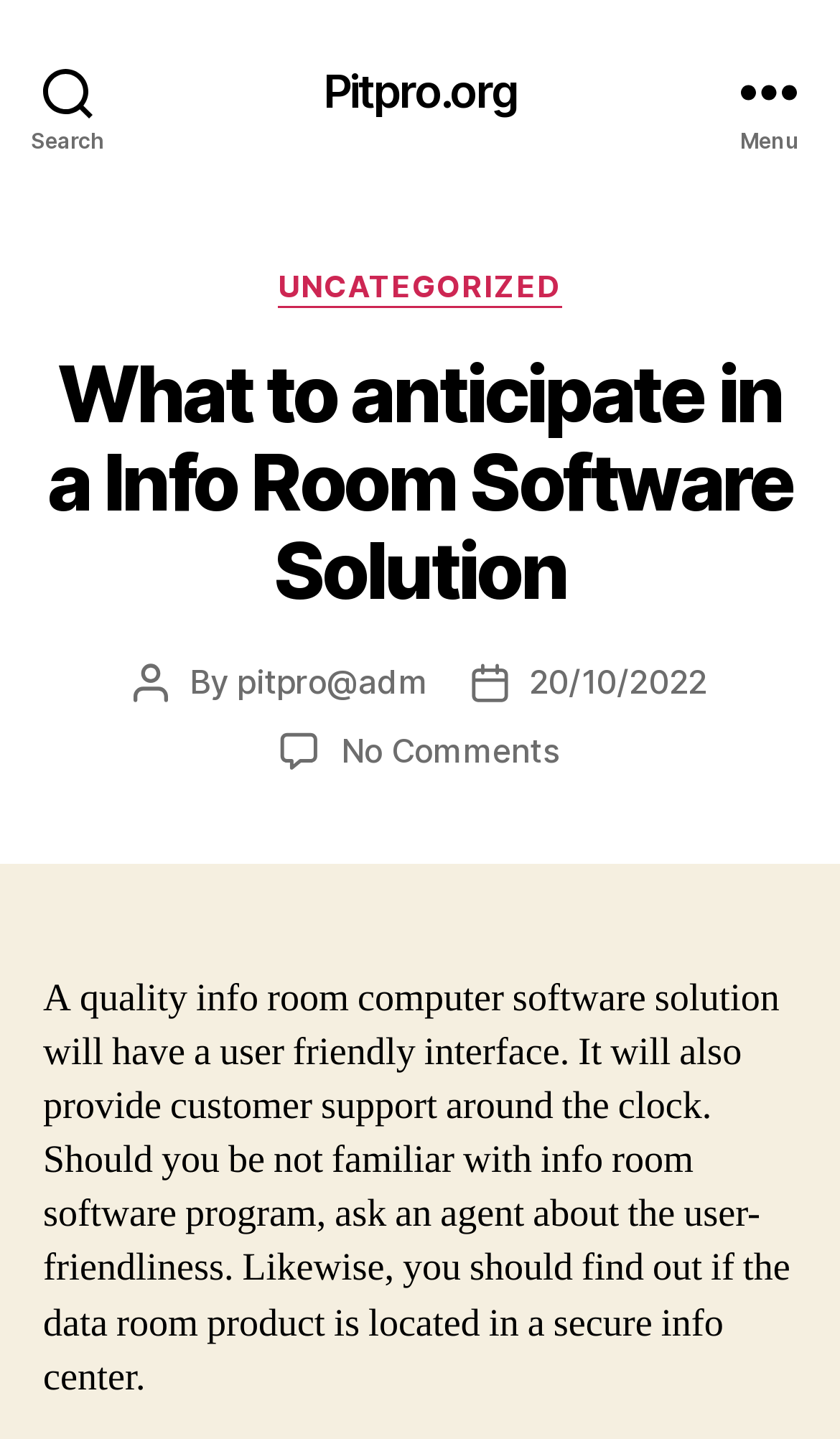When was the article published?
Using the image, elaborate on the answer with as much detail as possible.

The publication date of the article can be found by looking at the text '20/10/2022' which is located below the author's email address.